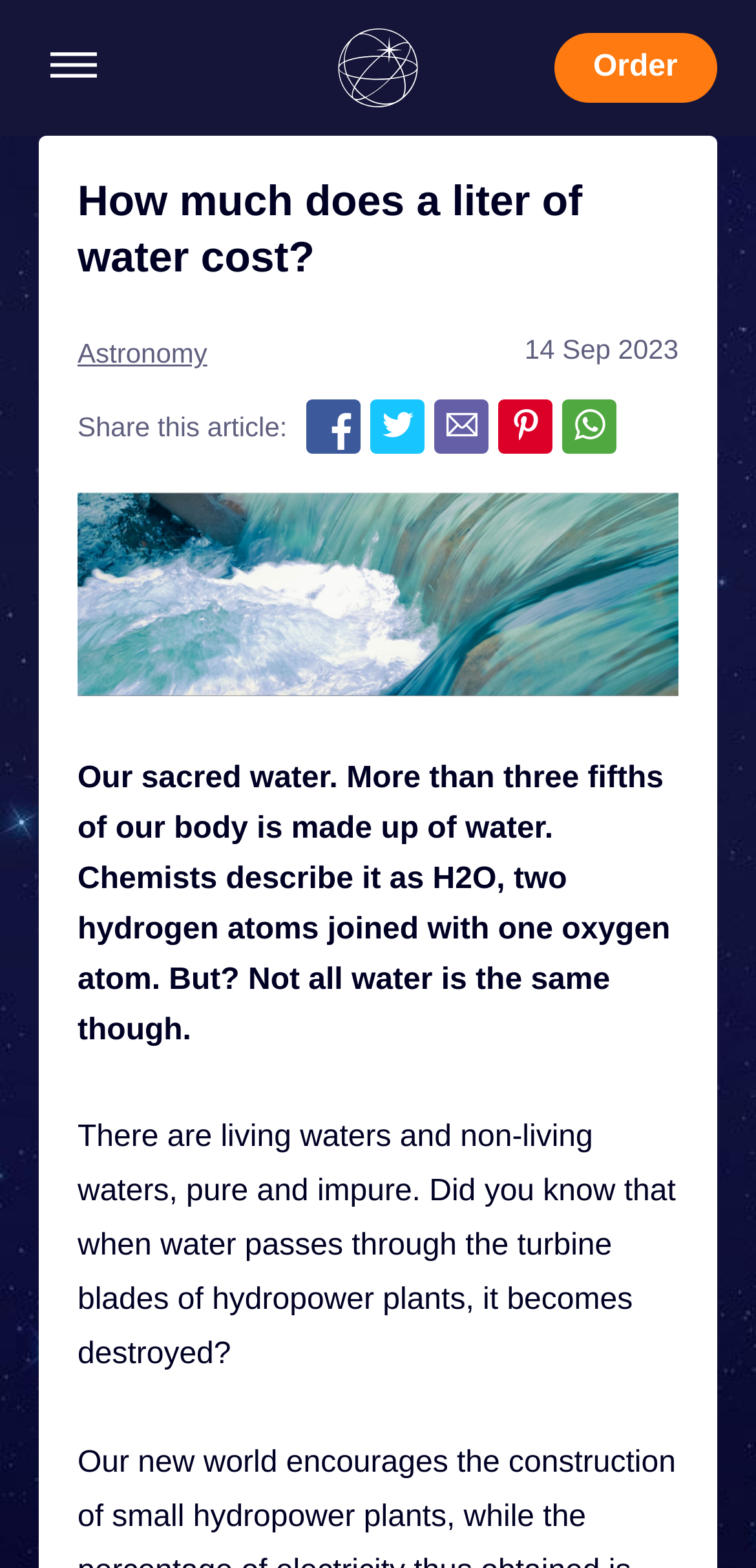What happens to water when it passes through hydropower plants?
From the image, provide a succinct answer in one word or a short phrase.

It becomes destroyed